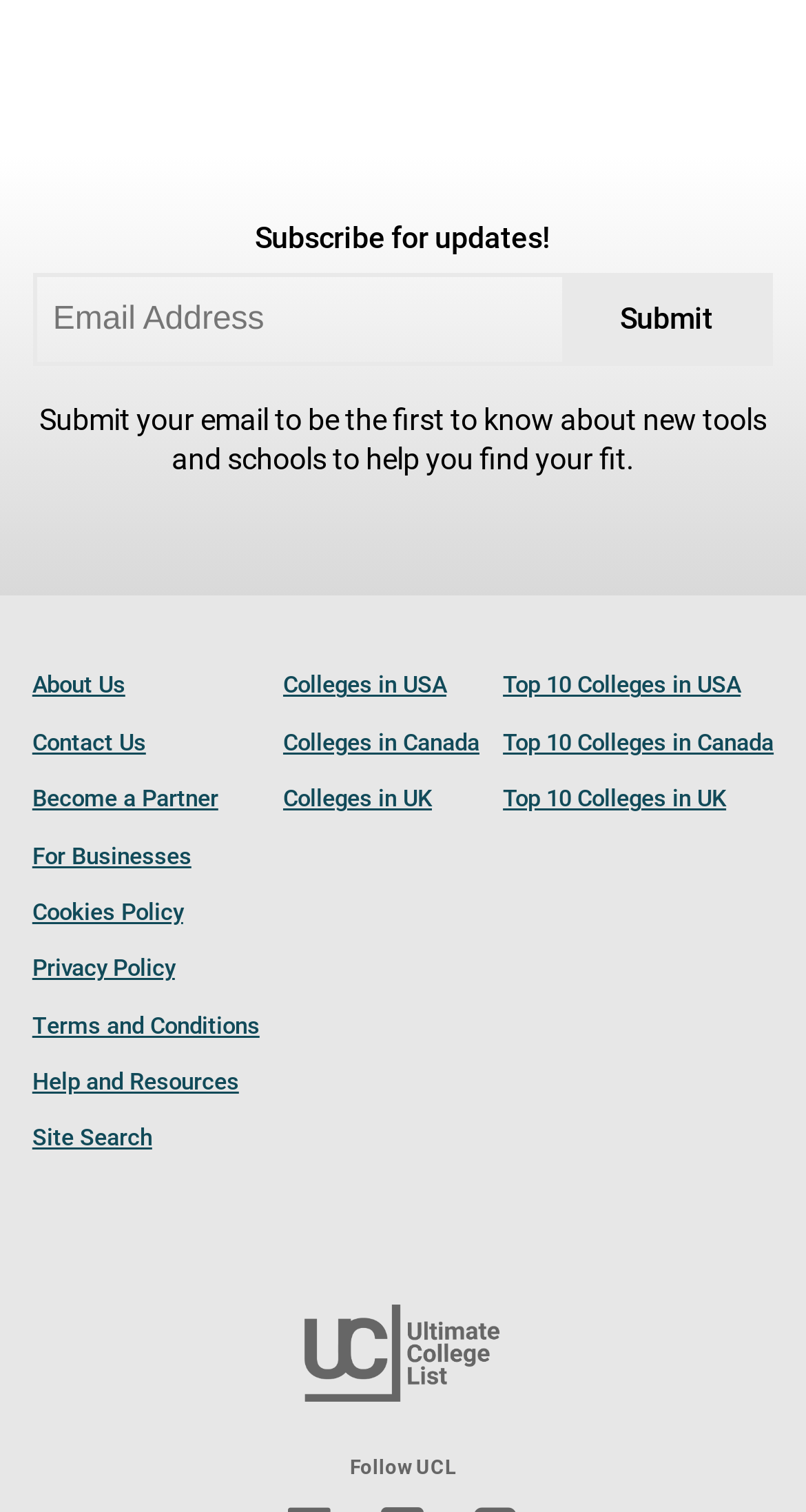What is the logo in the bottom right corner?
Provide an in-depth answer to the question, covering all aspects.

The logo in the bottom right corner is the 'UCL Footer Logo', which is likely the logo of the University College London (UCL) and is part of the website's footer section.